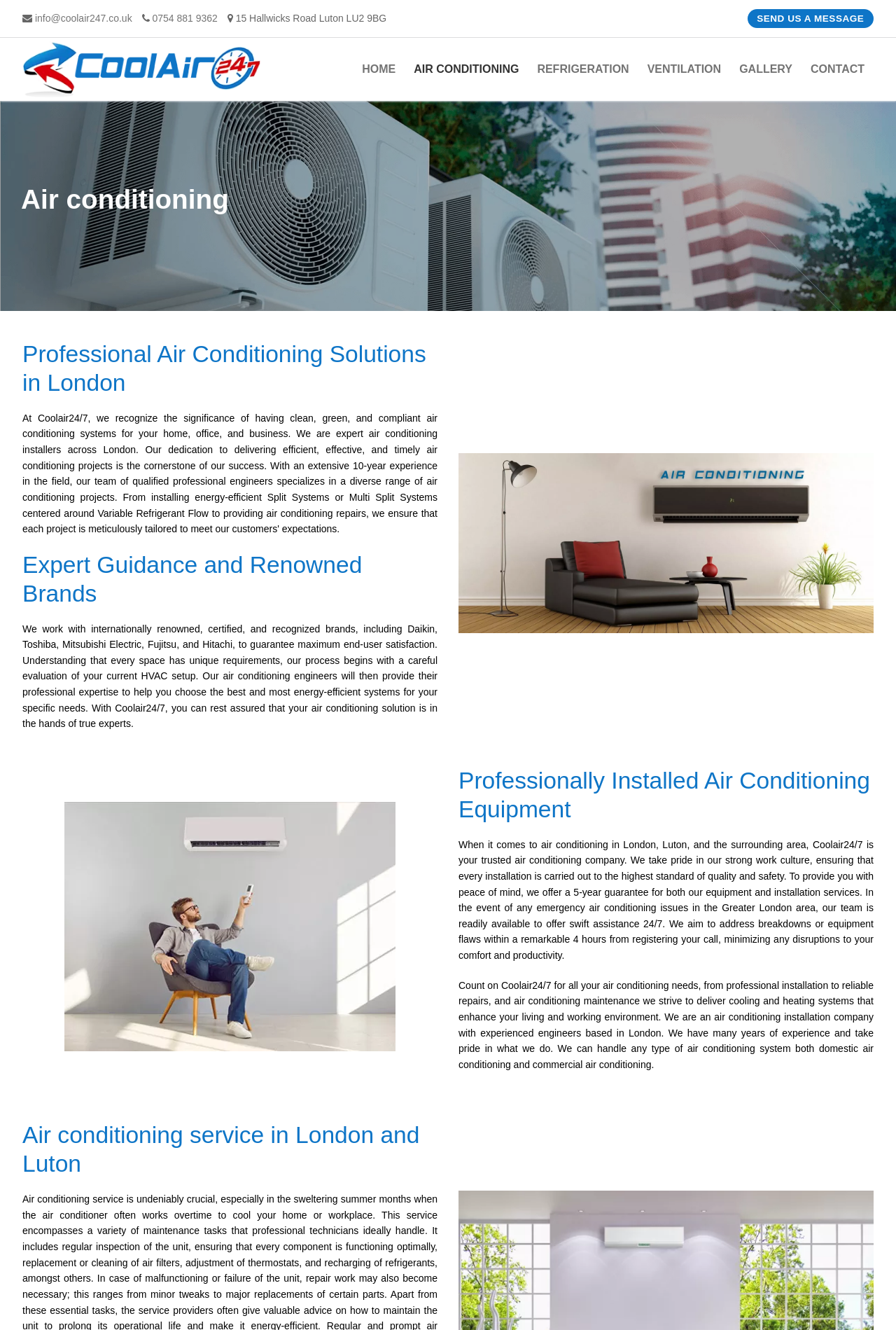What is the company's email address?
Provide an in-depth and detailed explanation in response to the question.

I found the company's email address by looking at the top section of the webpage, where the contact information is usually displayed. The email address is 'info@coolair247.co.uk', which is a link that can be clicked to send an email.